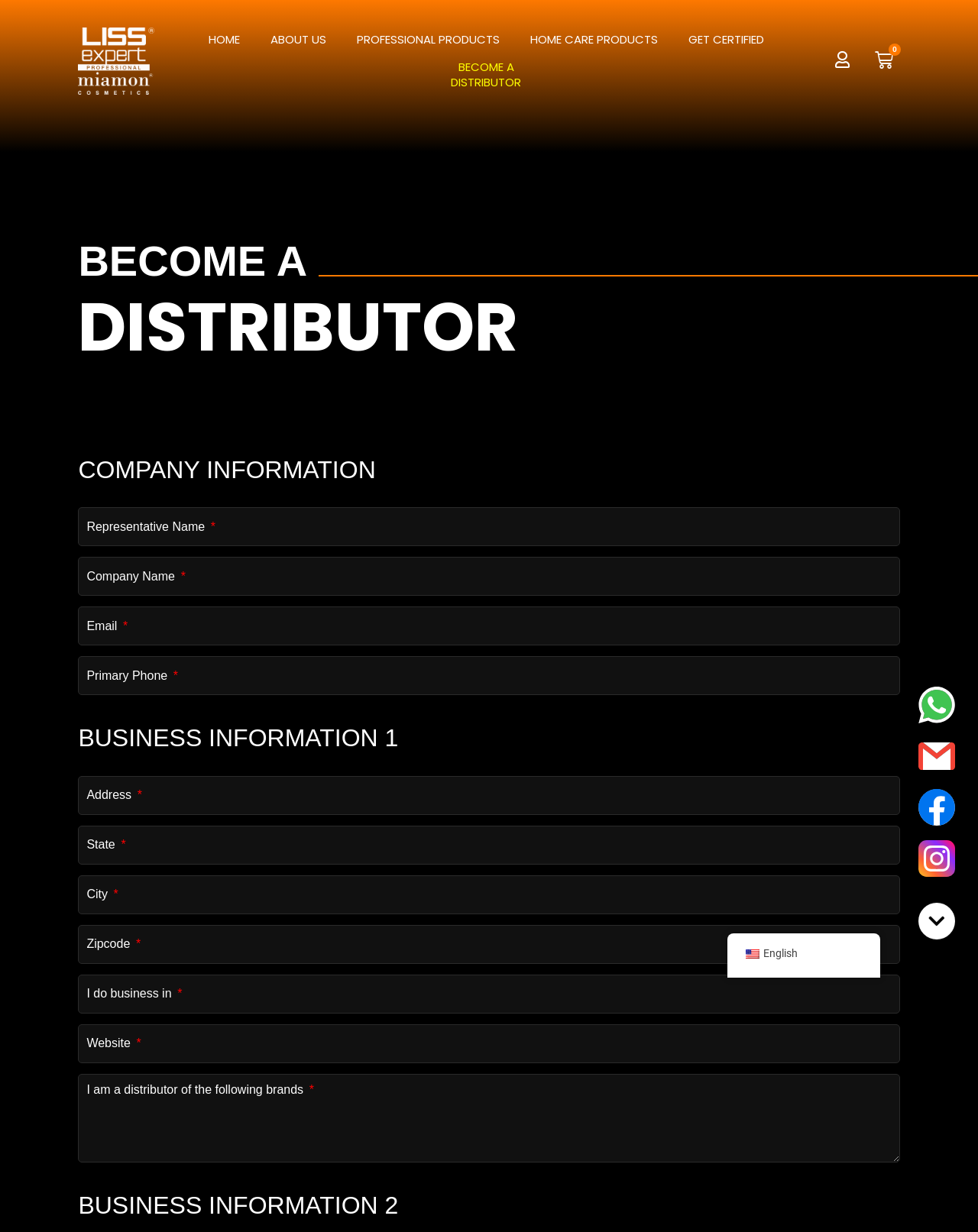Please identify the bounding box coordinates of the clickable element to fulfill the following instruction: "Click HOME". The coordinates should be four float numbers between 0 and 1, i.e., [left, top, right, bottom].

[0.198, 0.021, 0.261, 0.043]